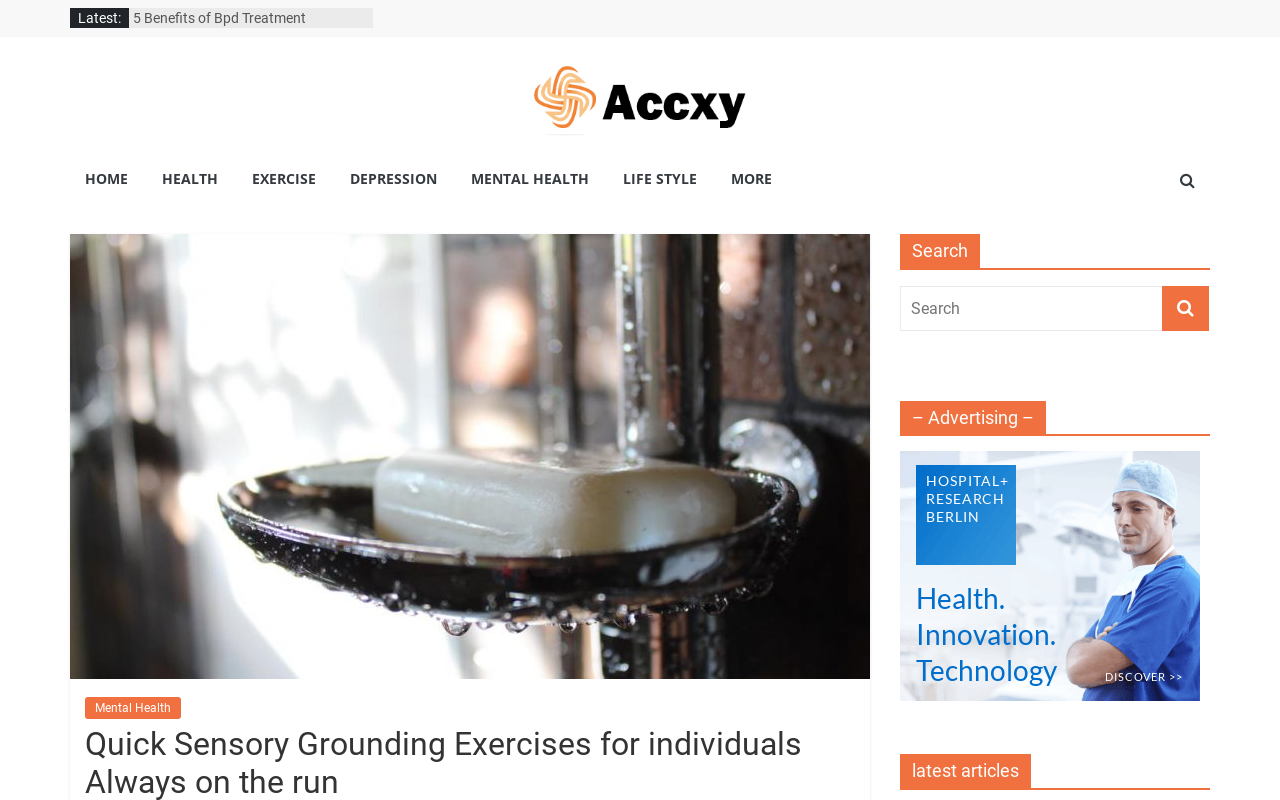Kindly determine the bounding box coordinates for the area that needs to be clicked to execute this instruction: "Click on 'How to Prevent Suicide'".

[0.104, 0.012, 0.216, 0.032]